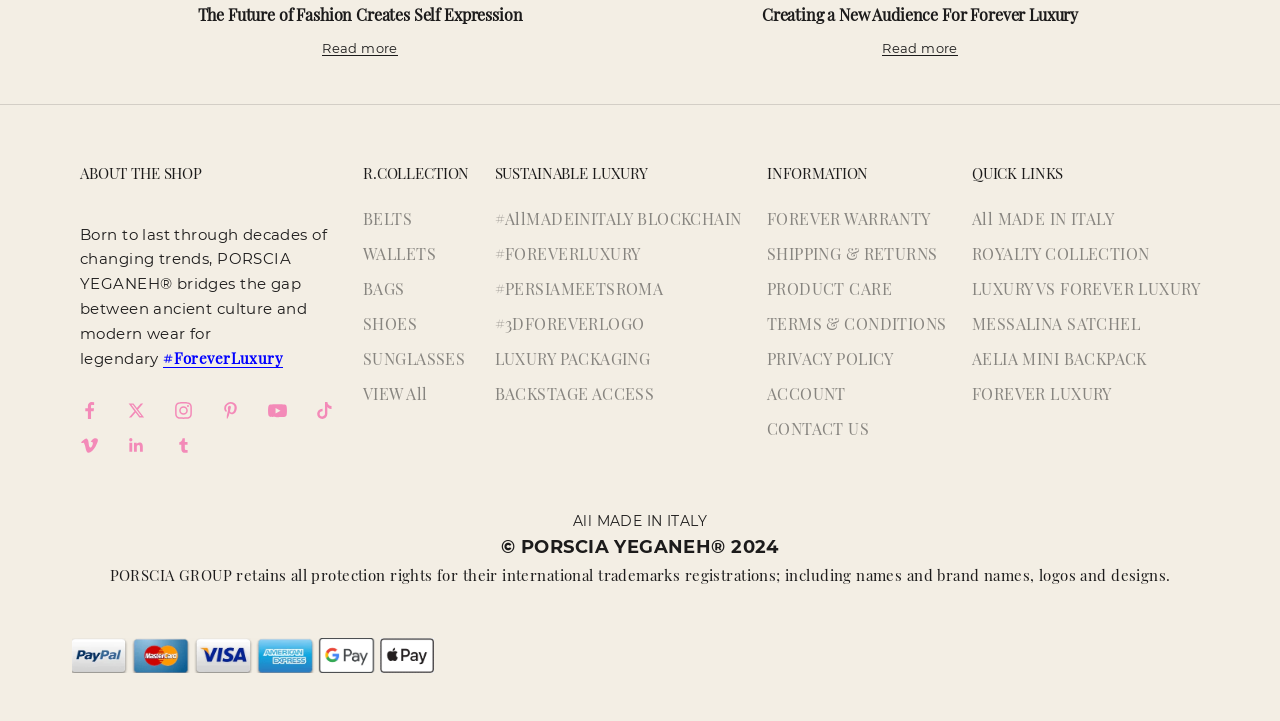Analyze the image and answer the question with as much detail as possible: 
What is the purpose of the FOREVER WARRANTY?

I found the answer by looking at the link 'FOREVER WARRANTY' under the INFORMATION section, which suggests that the FOREVER WARRANTY is related to product warranty.